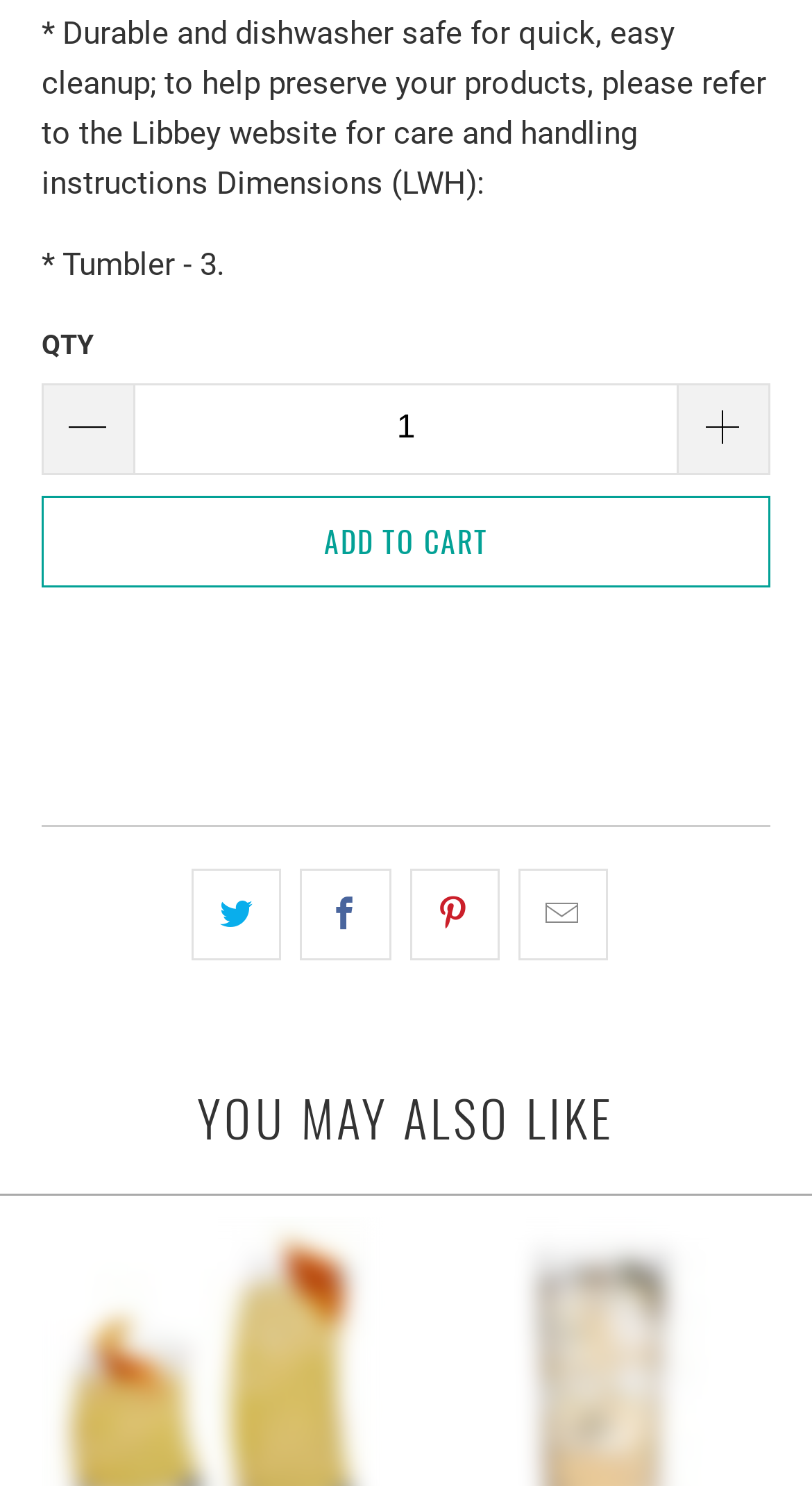Please answer the following question using a single word or phrase: 
What is the minimum quantity that can be added to cart?

1